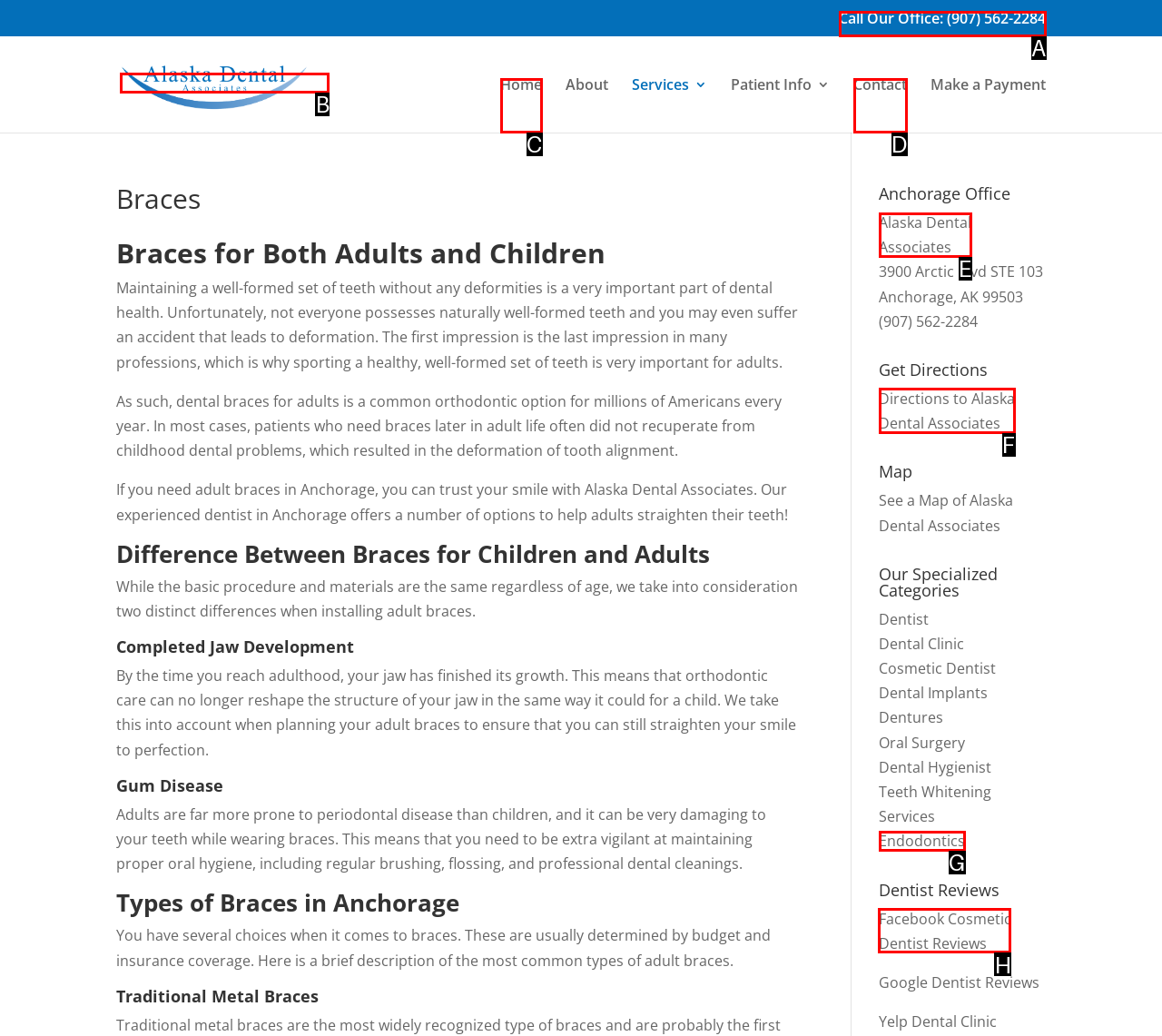Identify the correct letter of the UI element to click for this task: Go to the home page
Respond with the letter from the listed options.

None